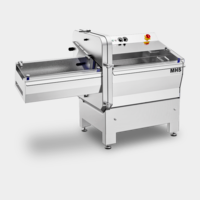Offer a thorough description of the image.

The image showcases a sleek, modern multi-purpose dicer machine, prominently branded with the "MHS" logo. This high-quality stainless steel appliance features a robust design, suggesting durability and efficiency for culinary tasks. The machine is equipped with a spacious loading area on the left, hinting at its capability to handle substantial quantities of food for slicing or portioning. The control panel, located on the top right, features vibrant buttons, including a notable emergency stop button, emphasizing safety and ease of operation. Ideal for commercial kitchens and food processing facilities, this dicer is designed to streamline food preparation, making it an essential tool for achieving consistent results in various slicing needs.